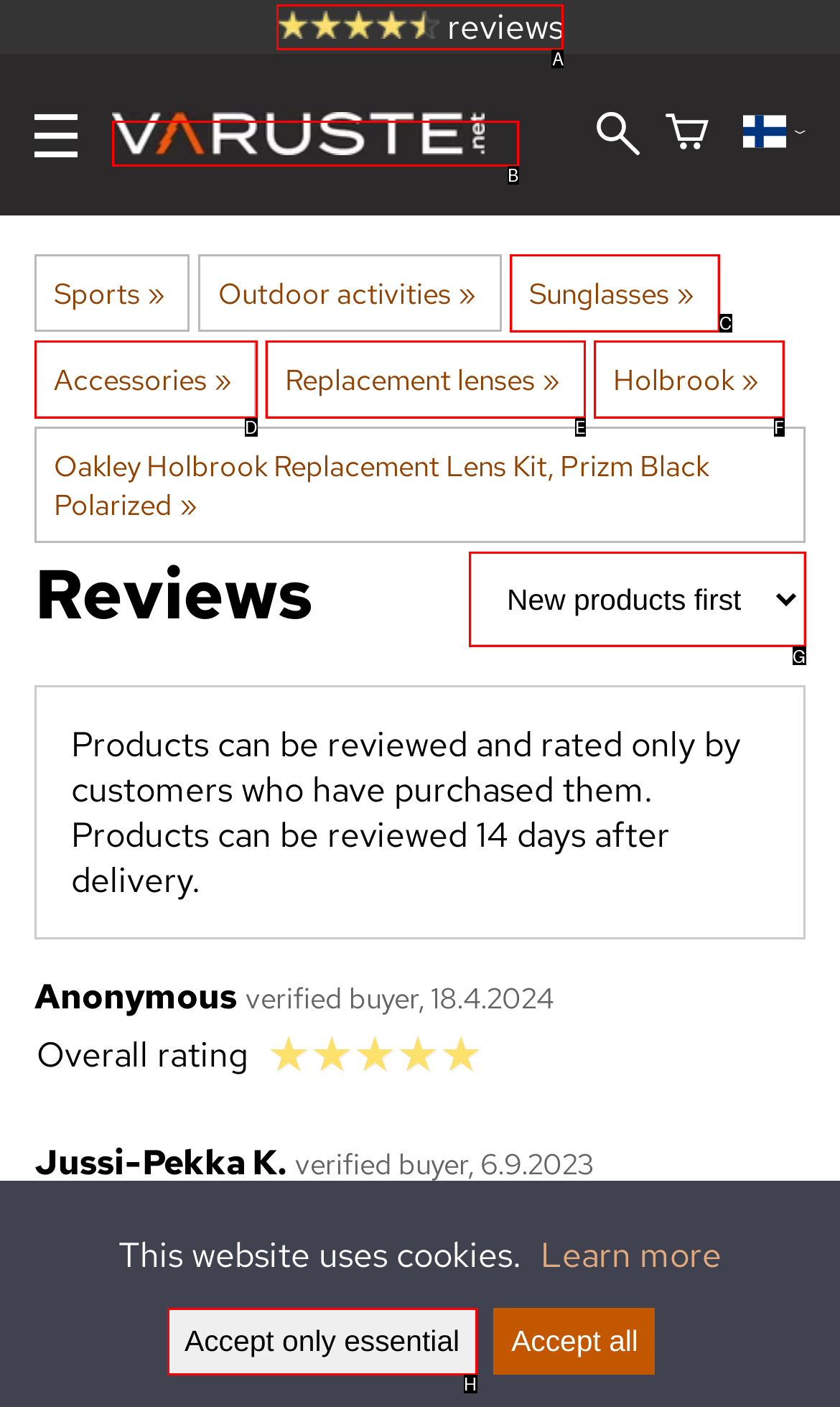Choose the option that best matches the description: Accept only essential
Indicate the letter of the matching option directly.

H